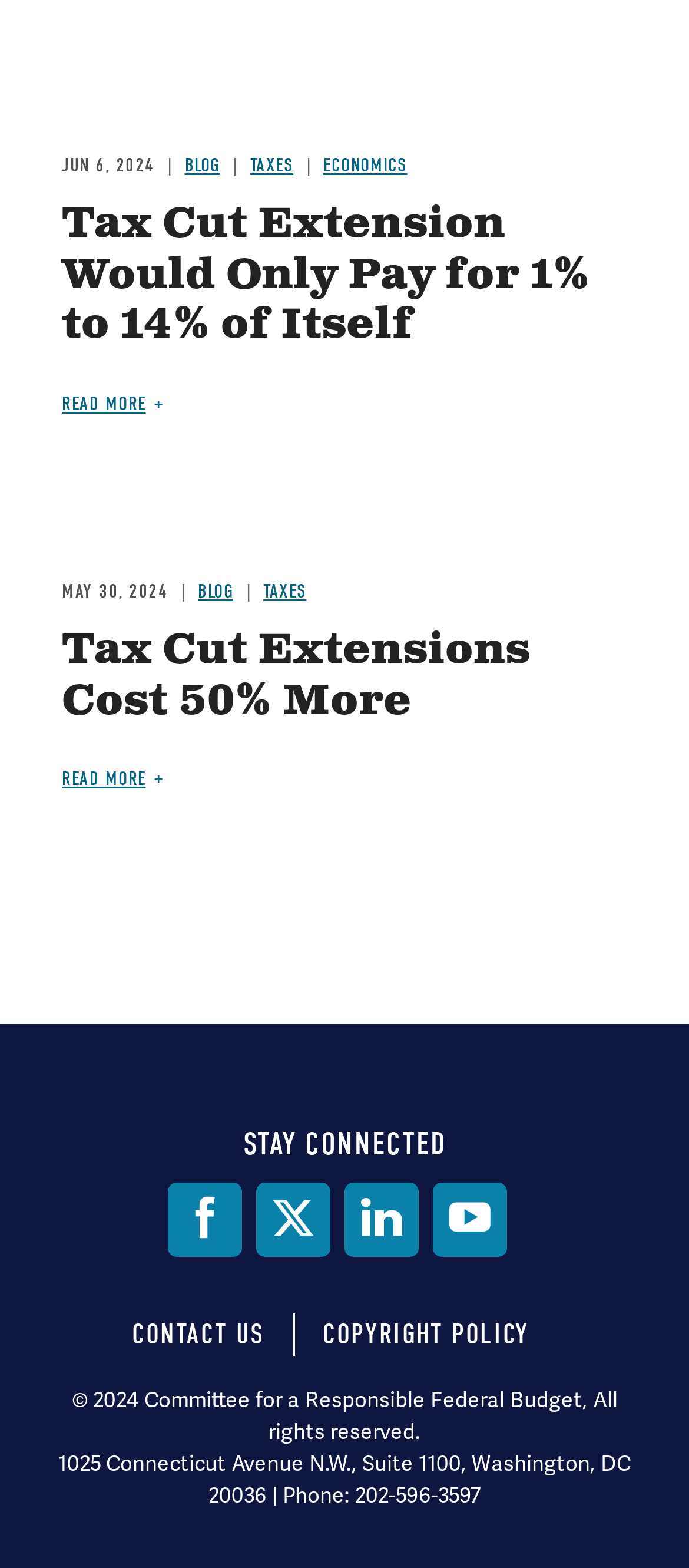Determine the bounding box coordinates of the clickable element to complete this instruction: "Read more about Tax Cut Extension Would Only Pay for 1% to 14% of Itself". Provide the coordinates in the format of four float numbers between 0 and 1, [left, top, right, bottom].

[0.09, 0.251, 0.237, 0.265]